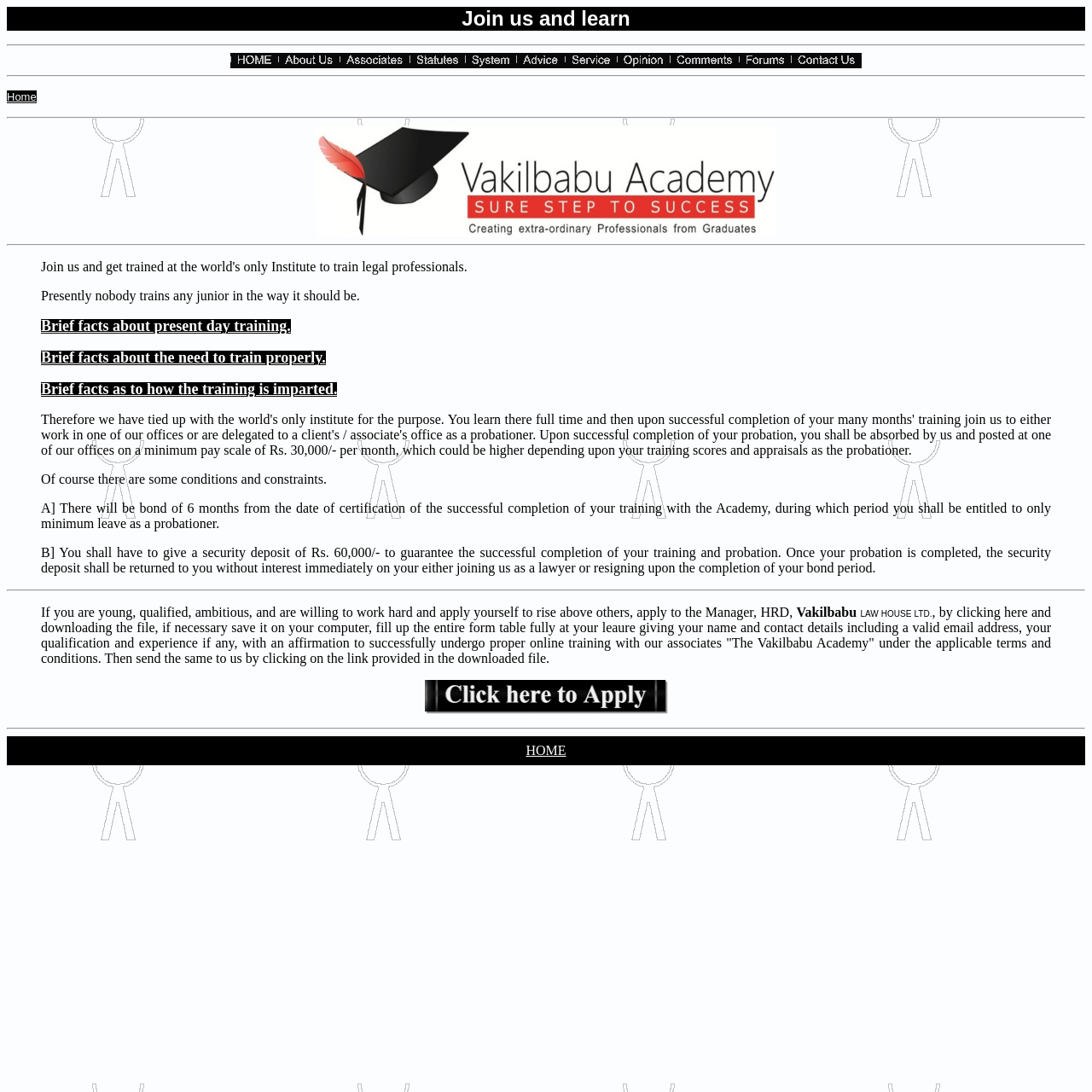Detail the webpage's structure and highlights in your description.

The webpage is titled "Join Us" and has a prominent header with the text "Join us and learn" at the top. Below the header, there is a horizontal separator line. 

The main content of the page is divided into two sections. The first section is a table with 10 columns, each containing a link with an associated image. The links are labeled as "HOME", "About Us", "Associates", "Statutes", "System", "Advice", "Service", "Opinion", "Comments", and "Forums". These links are arranged horizontally across the page, taking up most of the width.

The second section is a block of text with several paragraphs. The text discusses the importance of proper training and the conditions and constraints of joining the Academy. There are several links embedded within the text, including "Brief facts about present day training", "Brief facts about the need to train properly", and "Brief facts as to how the training is imparted". 

Below the block of text, there is another horizontal separator line, followed by a second block of text with an application instruction. This block of text invites young, qualified, and ambitious individuals to apply to the Manager, HRD, by downloading a file and filling out a form. There is an image associated with the link to download the file.

At the bottom of the page, there is a horizontal separator line, followed by a duplicate of the table with links and images, similar to the one at the top of the page.